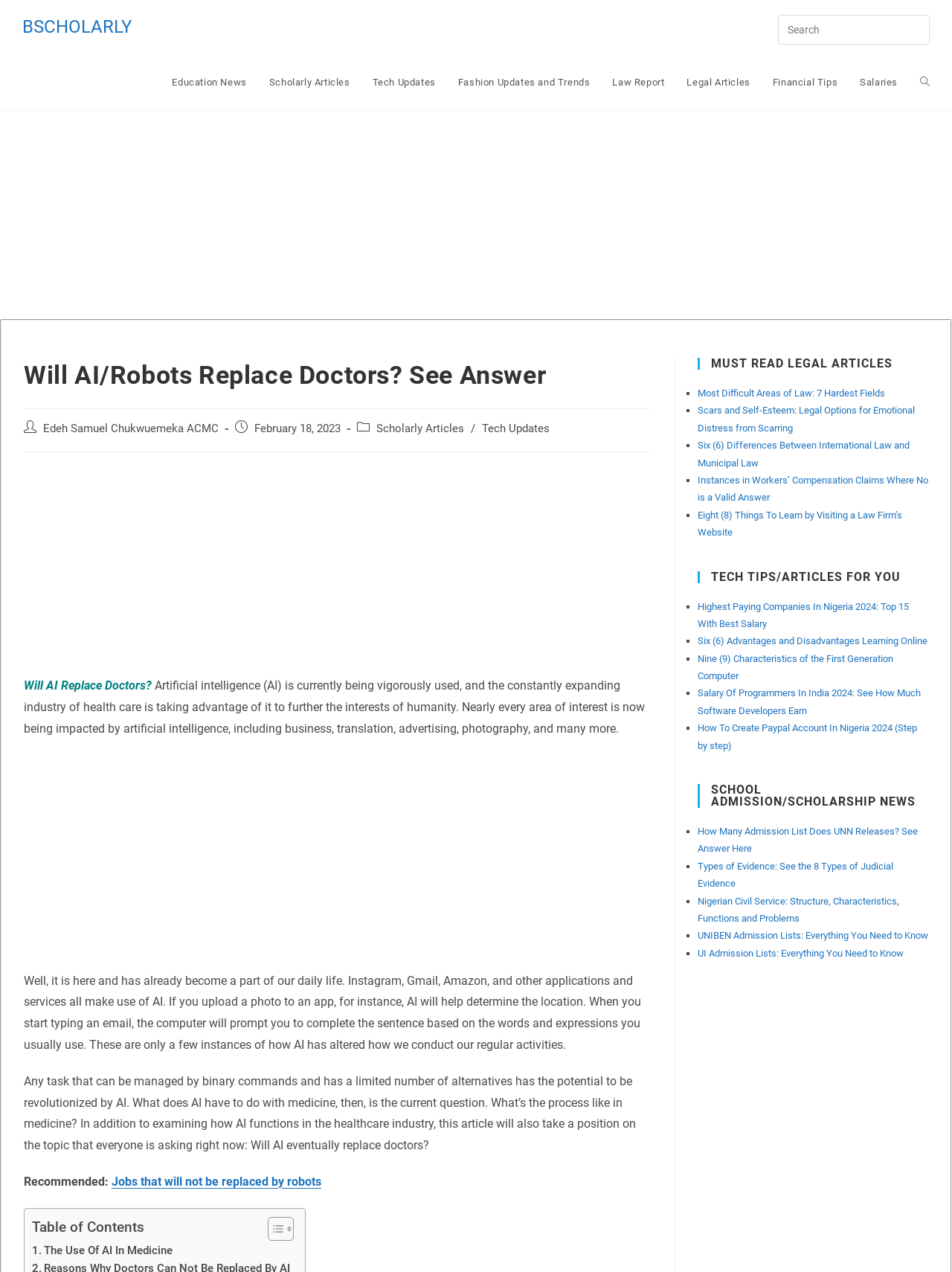Using the details in the image, give a detailed response to the question below:
How many links are in the 'MUST READ LEGAL ARTICLES' section?

The 'MUST READ LEGAL ARTICLES' section is located in the primary sidebar. It contains a list of links, each preceded by a '■' symbol. Counting the links, we find that there are 5 links in total.